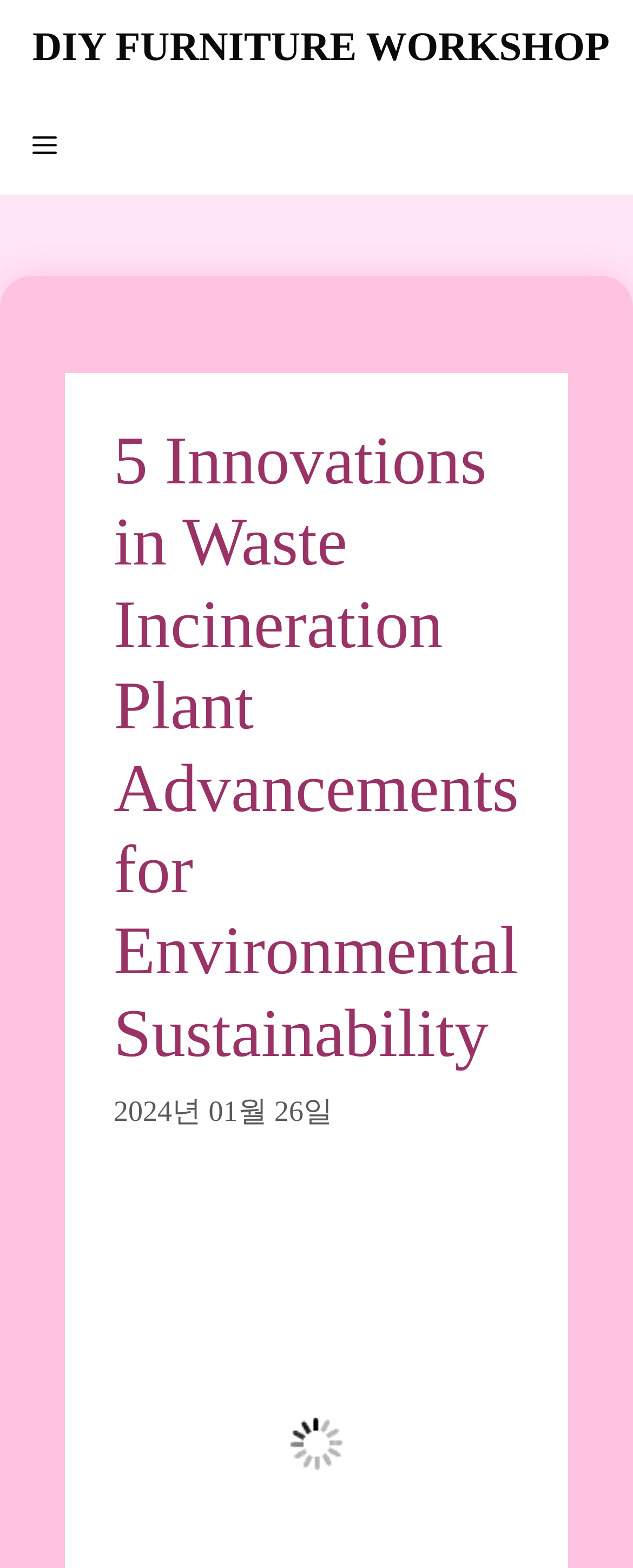Please reply to the following question using a single word or phrase: 
What is the type of the content section?

HeaderAsNonLandmark